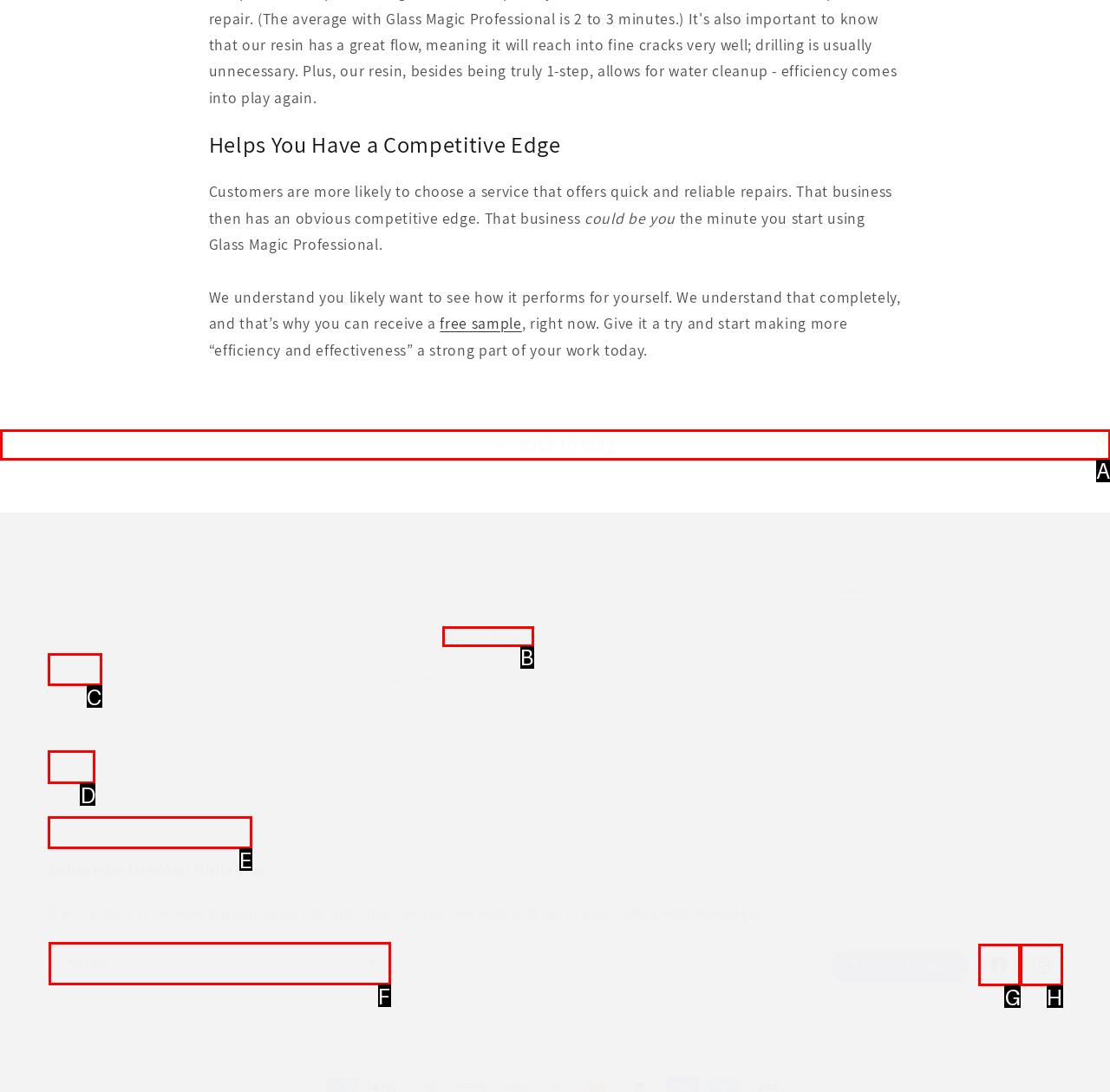Examine the description: Back to blog and indicate the best matching option by providing its letter directly from the choices.

A